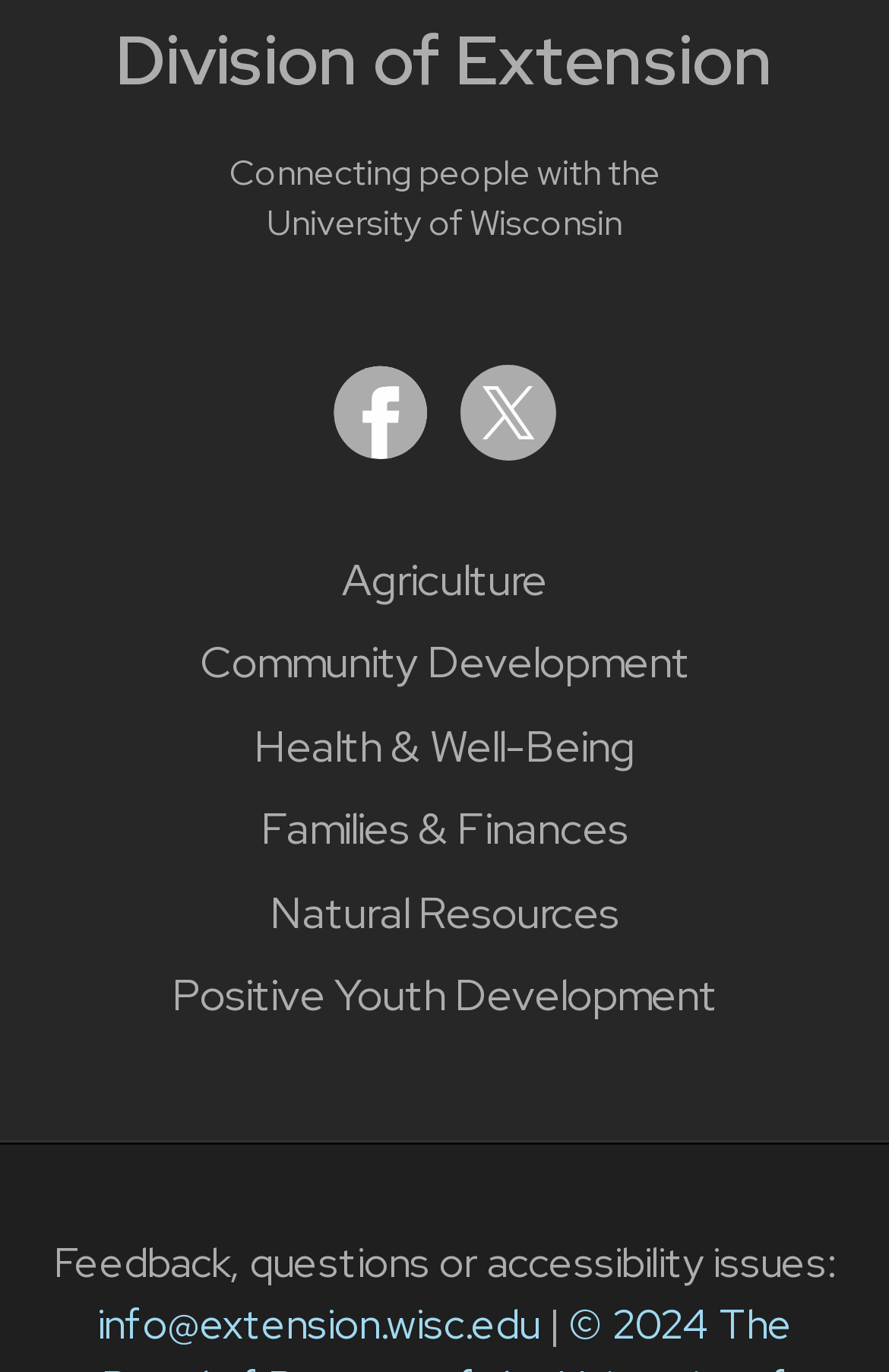Locate the bounding box of the UI element based on this description: "Natural Resources". Provide four float numbers between 0 and 1 as [left, top, right, bottom].

[0.304, 0.644, 0.696, 0.686]